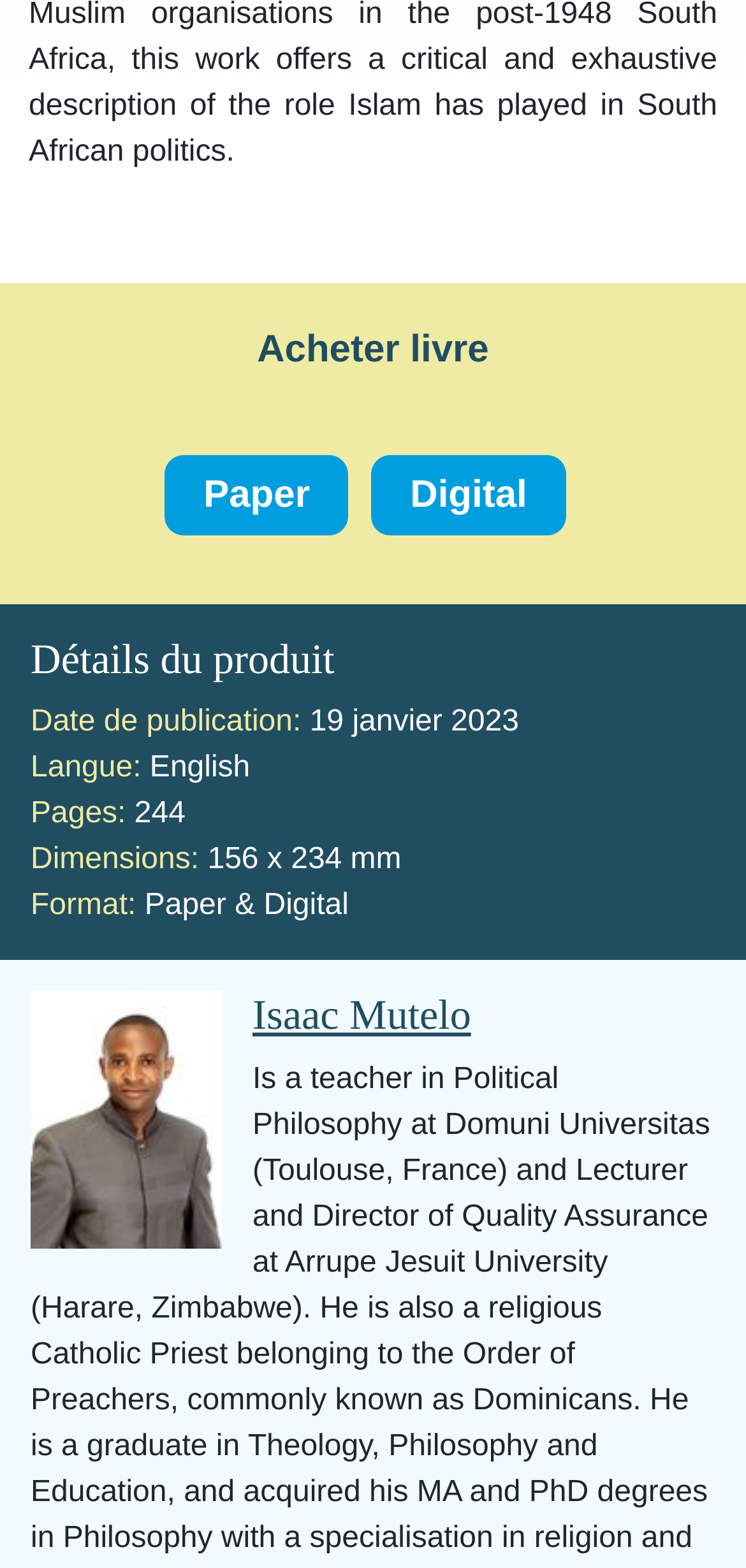What is the format of the product?
Please provide a single word or phrase as your answer based on the screenshot.

Paper & Digital